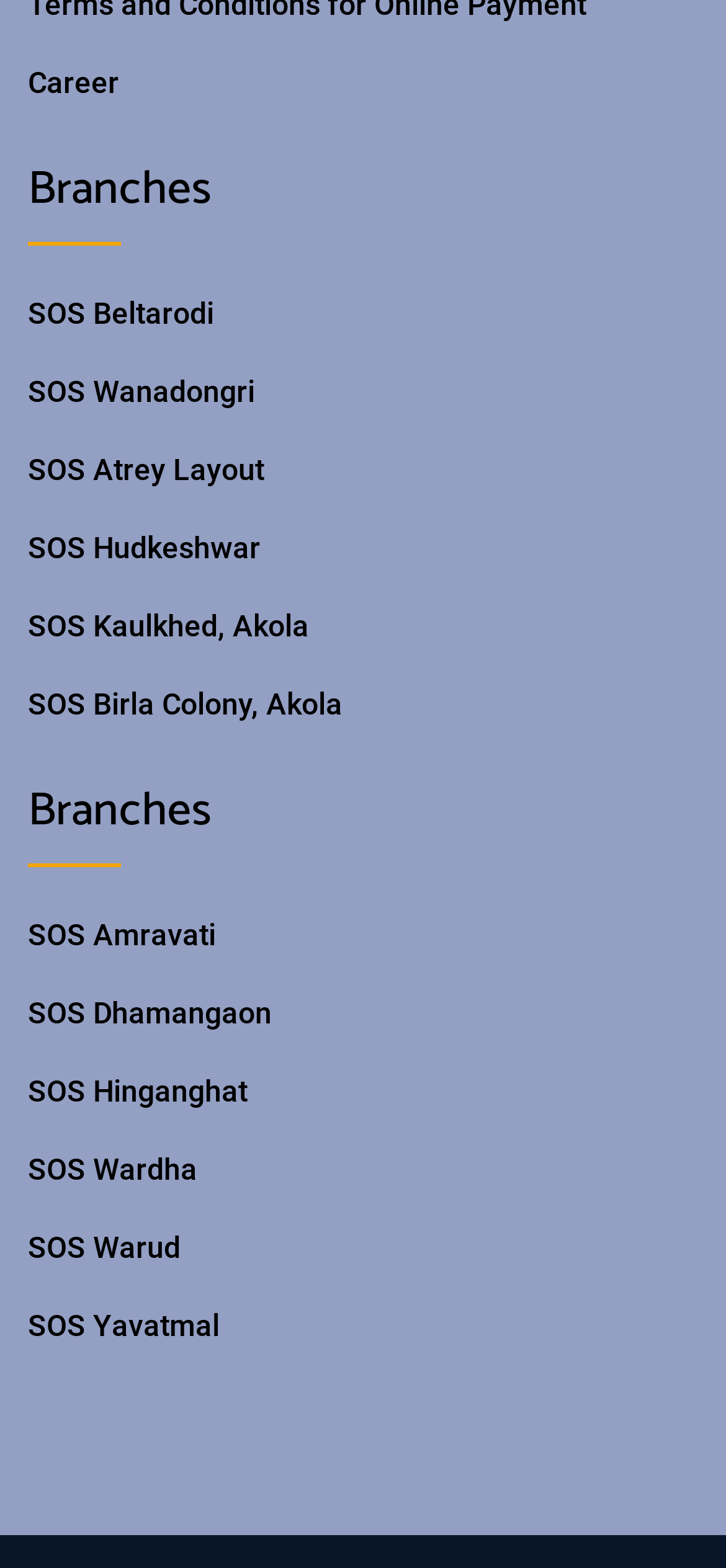Respond concisely with one word or phrase to the following query:
How many branches are listed?

15